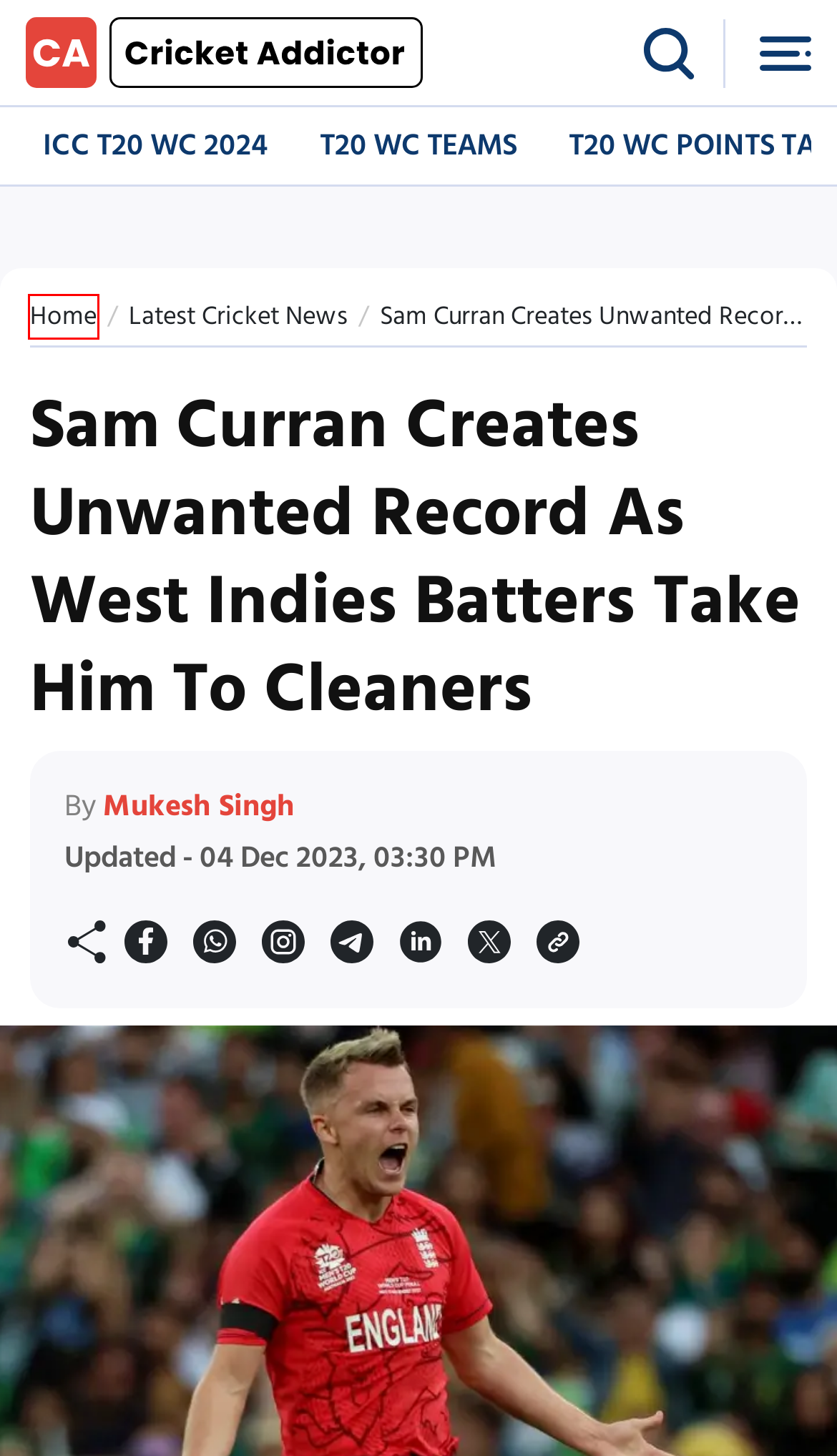Review the webpage screenshot and focus on the UI element within the red bounding box. Select the best-matching webpage description for the new webpage that follows after clicking the highlighted element. Here are the candidates:
A. Sri Lanka National Cricket Team, Current Sri Lankan Cricket Team - Cricket Addictor
B. Chris Jordan Player Profile, Age, Career, Bowling & Batting Stats
C. India vs New Zealand 2024, Live Score, Schedule, News & Stats - Cricket Addictor
D. Latest Cricket News, Cricket News Today Match - Cricket Addictor
E. Mukesh Singh Cricket Content Writer - Cricket Addictor
F. Latest Cricket News, Stats, Match Predictions, Fantasy Tips &amp; Results - Cricket Addictor
G. ICC T20 World Cup 2024, Live Score, Schedule, News, Squads, Points Table - Cricketaddictor
H. ICC T20 World Cup All Teams Update - Cricketaddictor

F